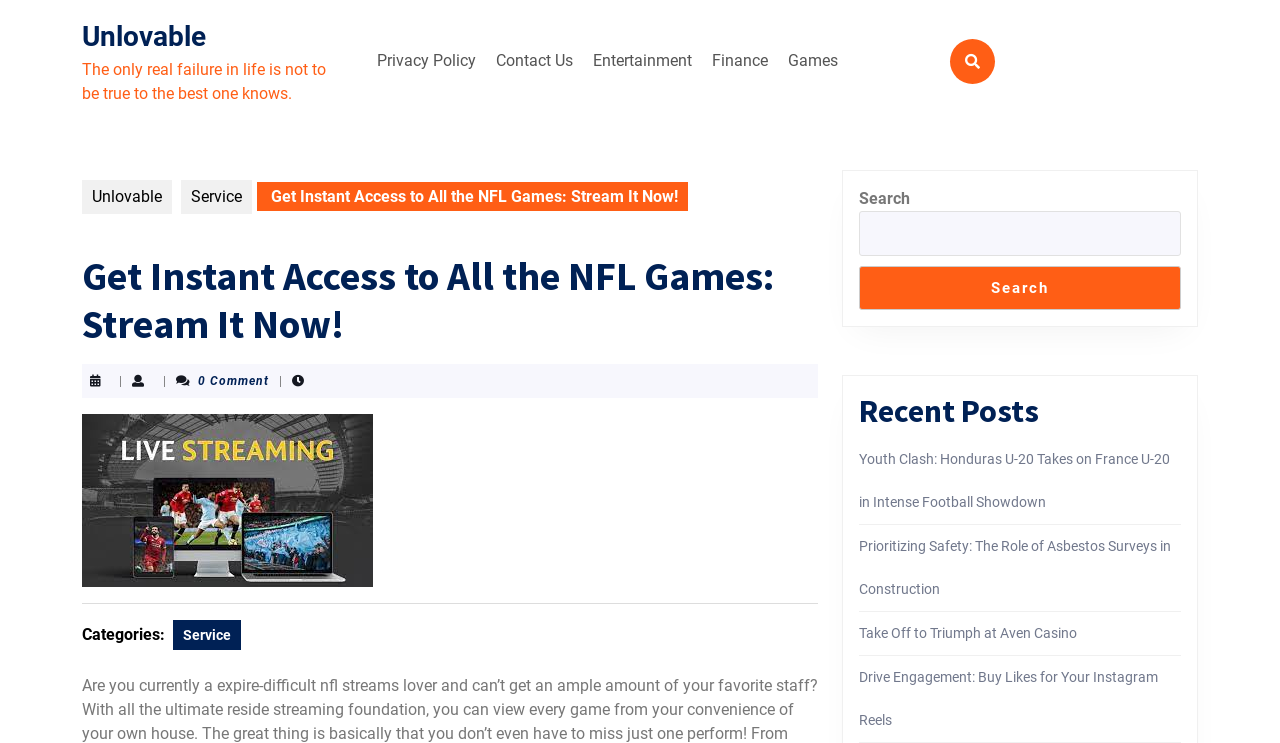Please find and provide the title of the webpage.

Get Instant Access to All the NFL Games: Stream It Now!